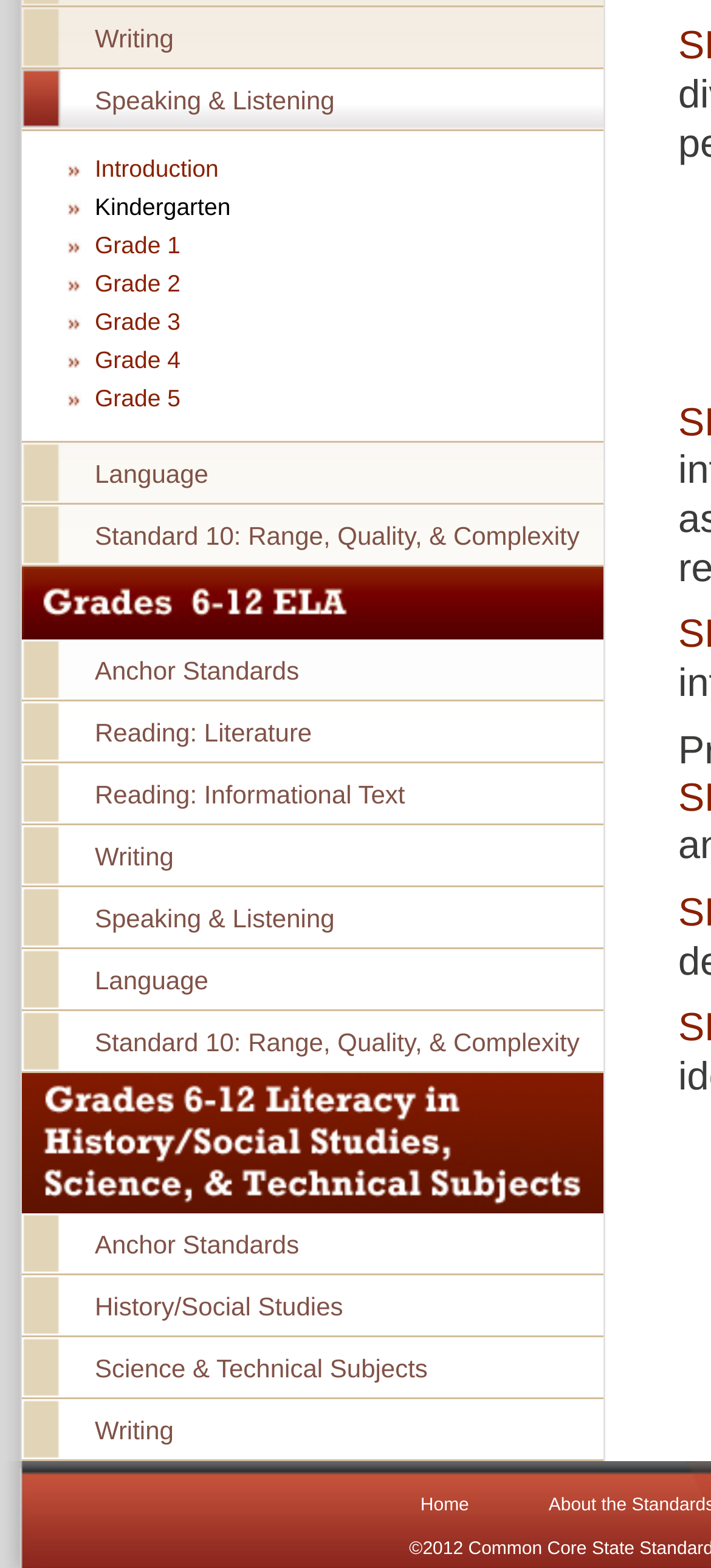Identify the bounding box coordinates for the UI element described as follows: December 2022. Use the format (top-left x, top-left y, bottom-right x, bottom-right y) and ensure all values are floating point numbers between 0 and 1.

None